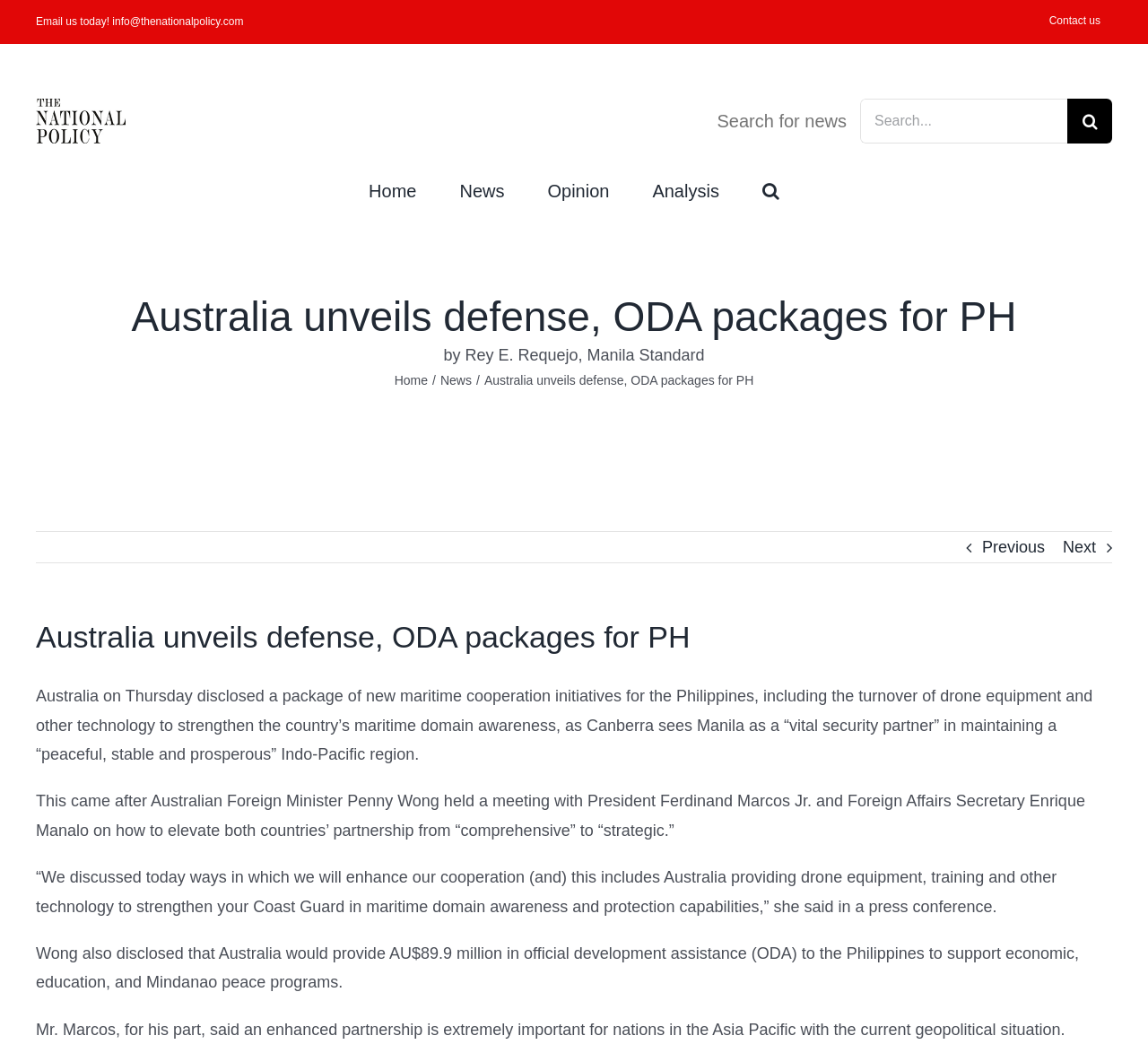Respond to the question below with a single word or phrase:
How much official development assistance will Australia provide to the Philippines?

AU$89.9 million